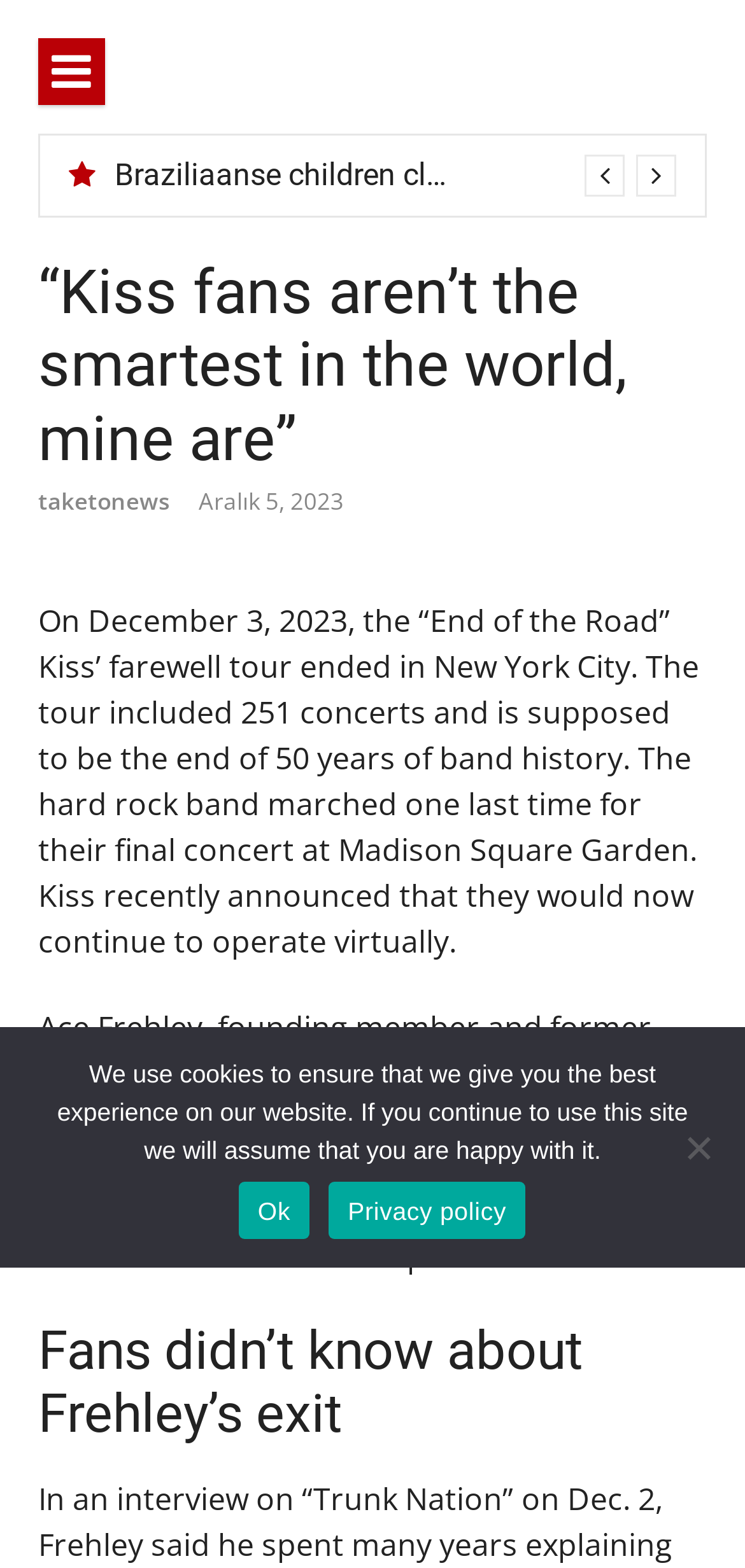What is the name of the band that ended their farewell tour?
Refer to the image and provide a one-word or short phrase answer.

Kiss